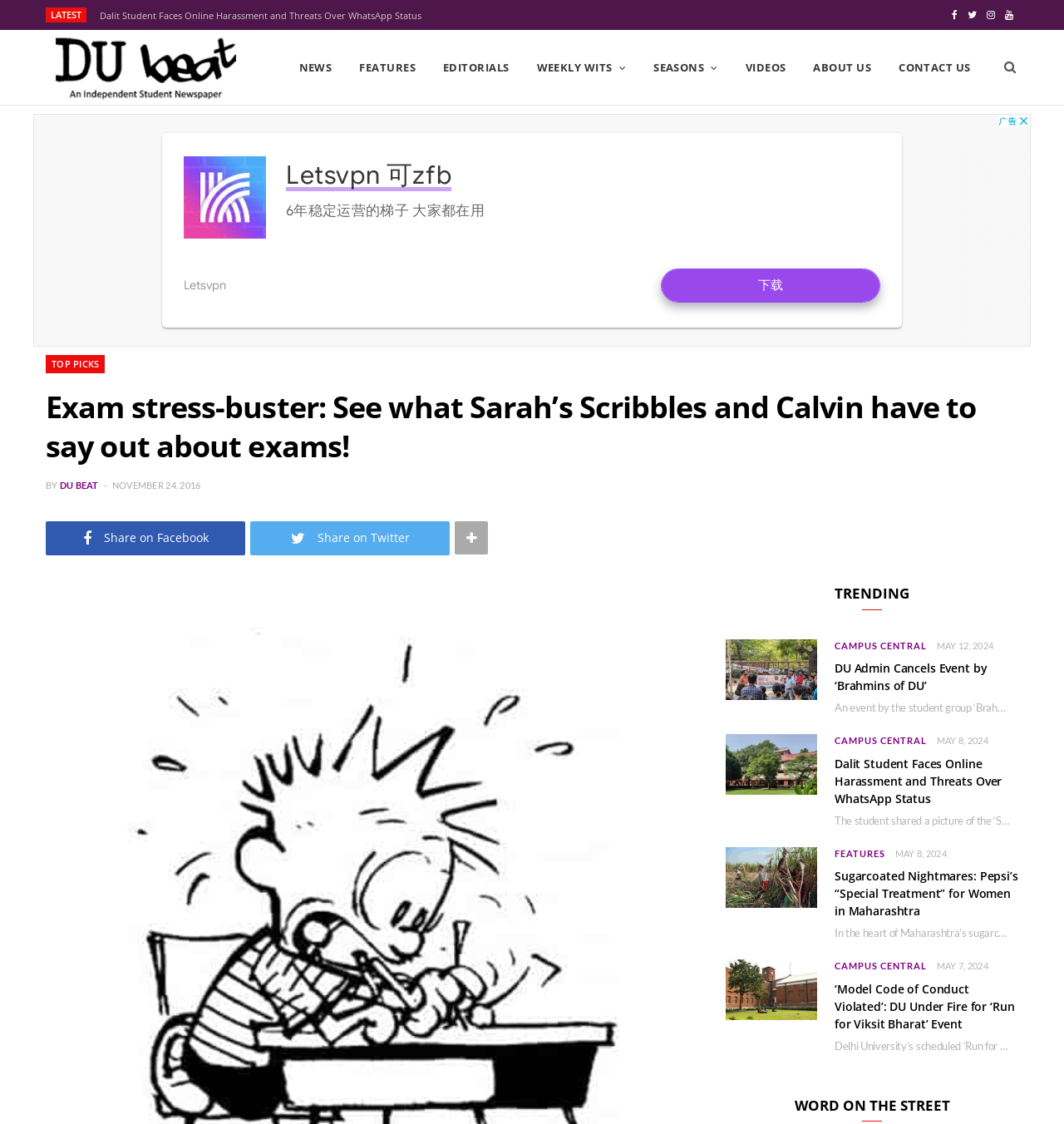Provide a brief response using a word or short phrase to this question:
What is the category of the article 'Sugarcoated Nightmares: Pepsi’s “Special Treatment” for Women in Maharashtra'?

FEATURES